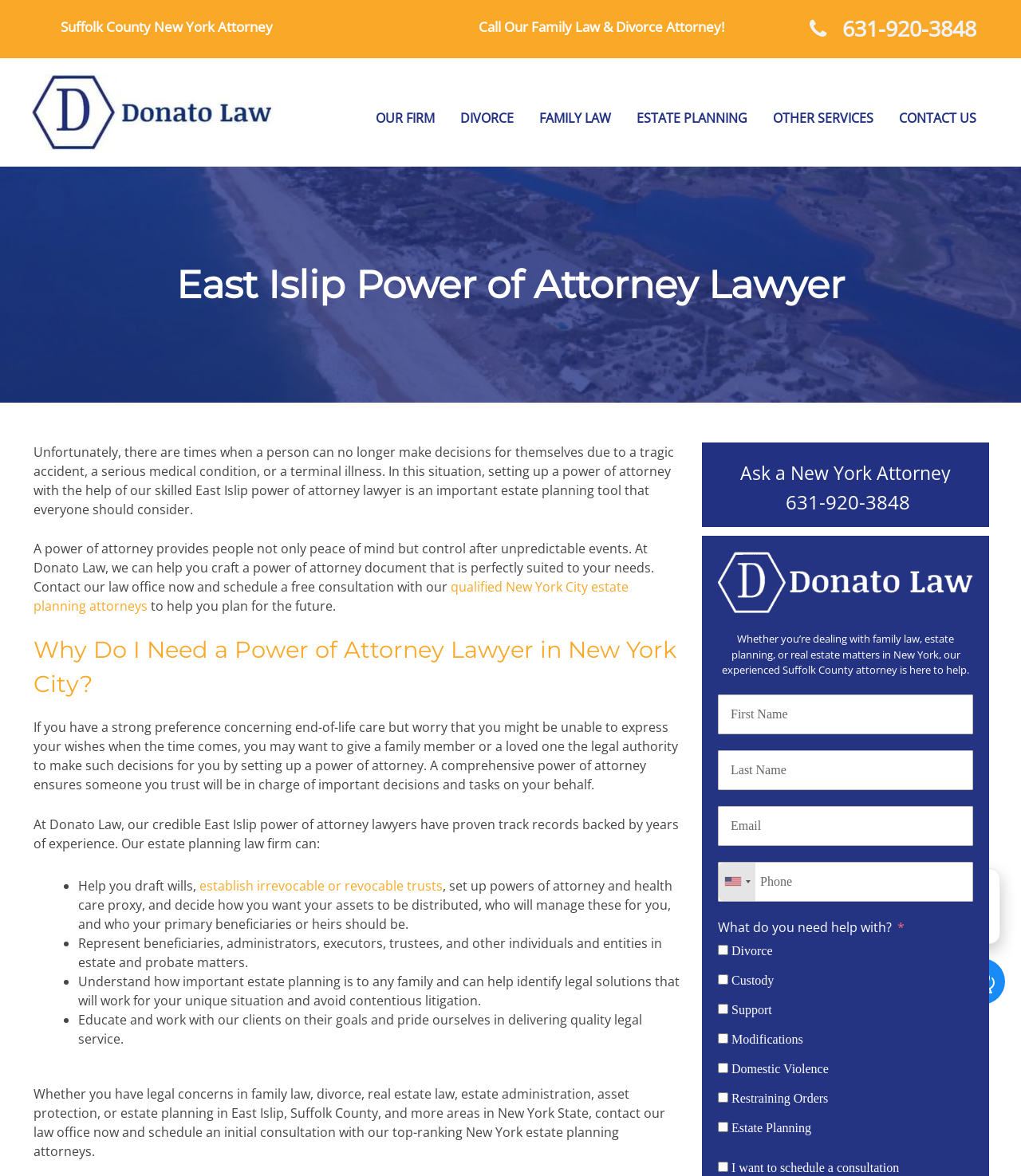Determine the title of the webpage and give its text content.

East Islip Power of Attorney Lawyer